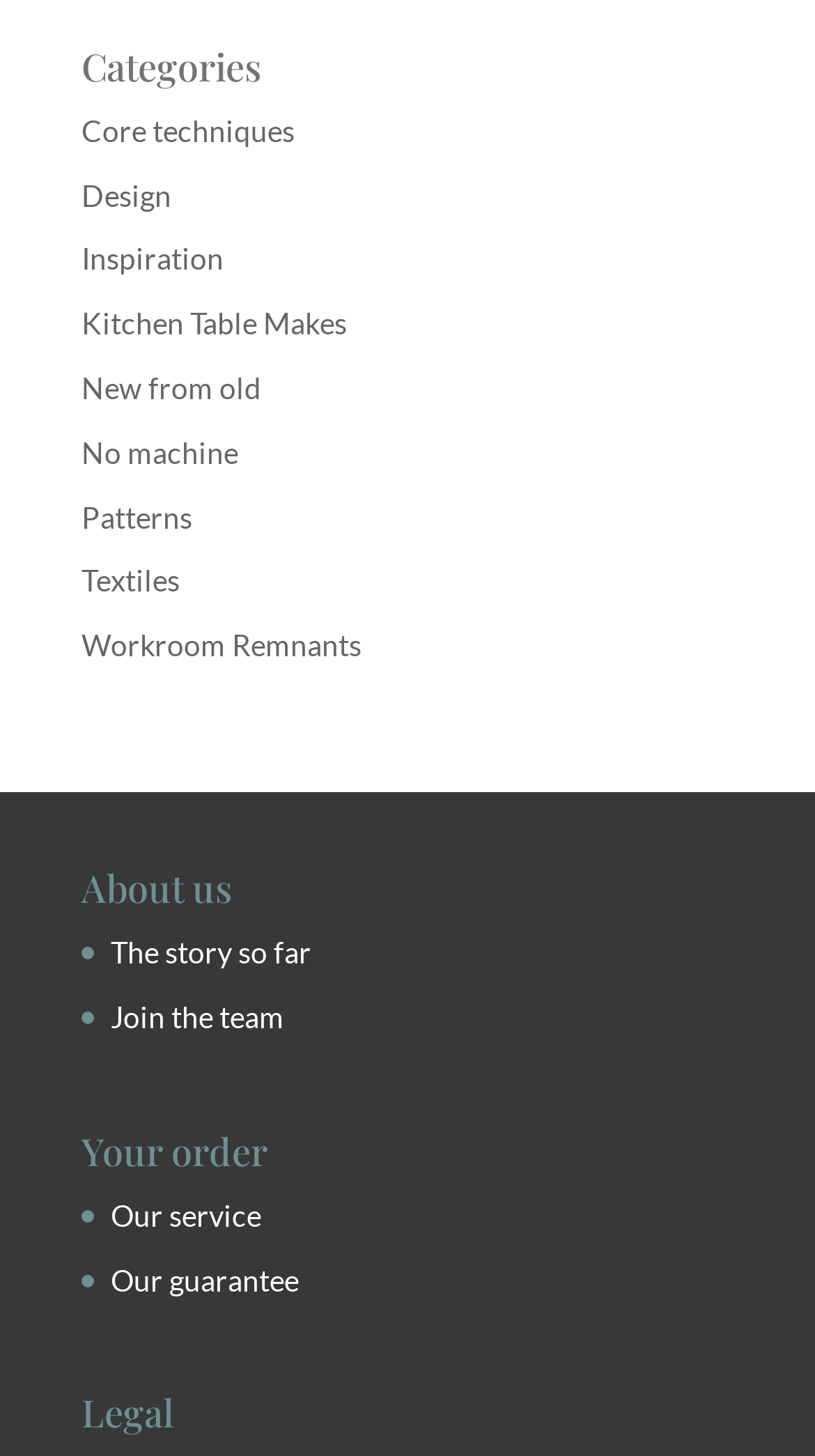Specify the bounding box coordinates of the element's region that should be clicked to achieve the following instruction: "View core techniques". The bounding box coordinates consist of four float numbers between 0 and 1, in the format [left, top, right, bottom].

[0.1, 0.077, 0.362, 0.102]